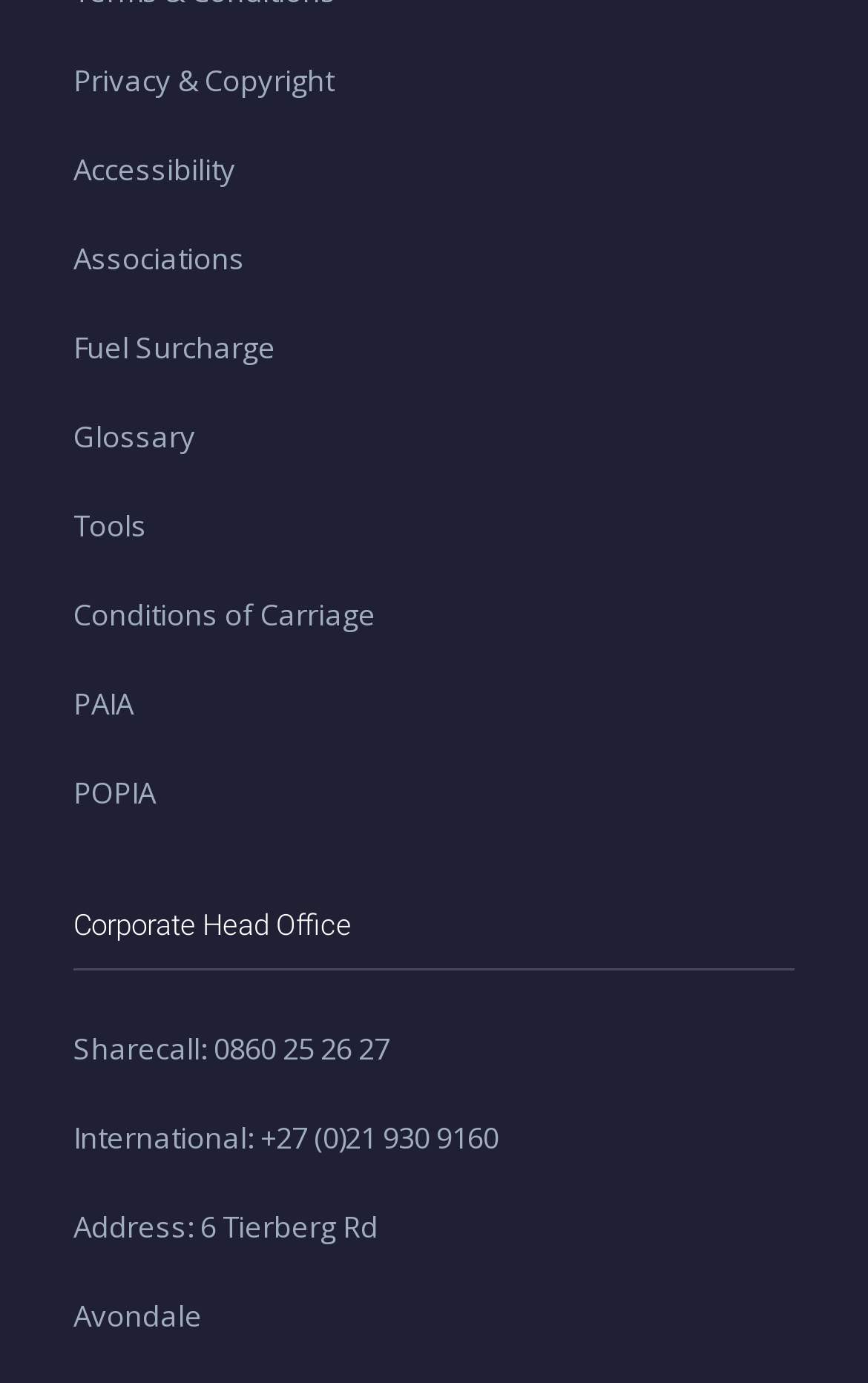What is the last link in the footer section?
Based on the image, give a concise answer in the form of a single word or short phrase.

POPIA